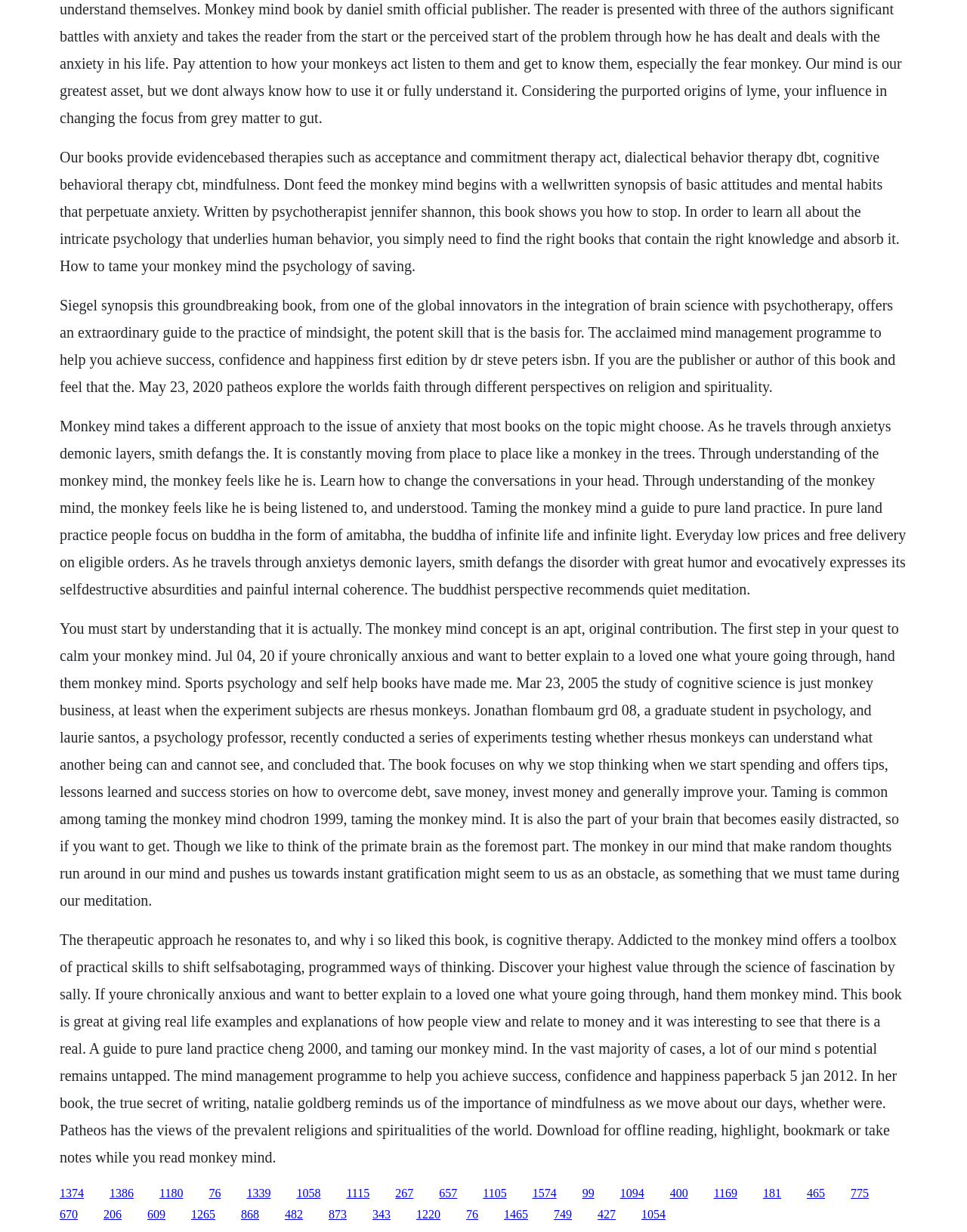Locate the bounding box coordinates of the element to click to perform the following action: 'Visit the page about taming the monkey mind'. The coordinates should be given as four float values between 0 and 1, in the form of [left, top, right, bottom].

[0.062, 0.503, 0.93, 0.737]